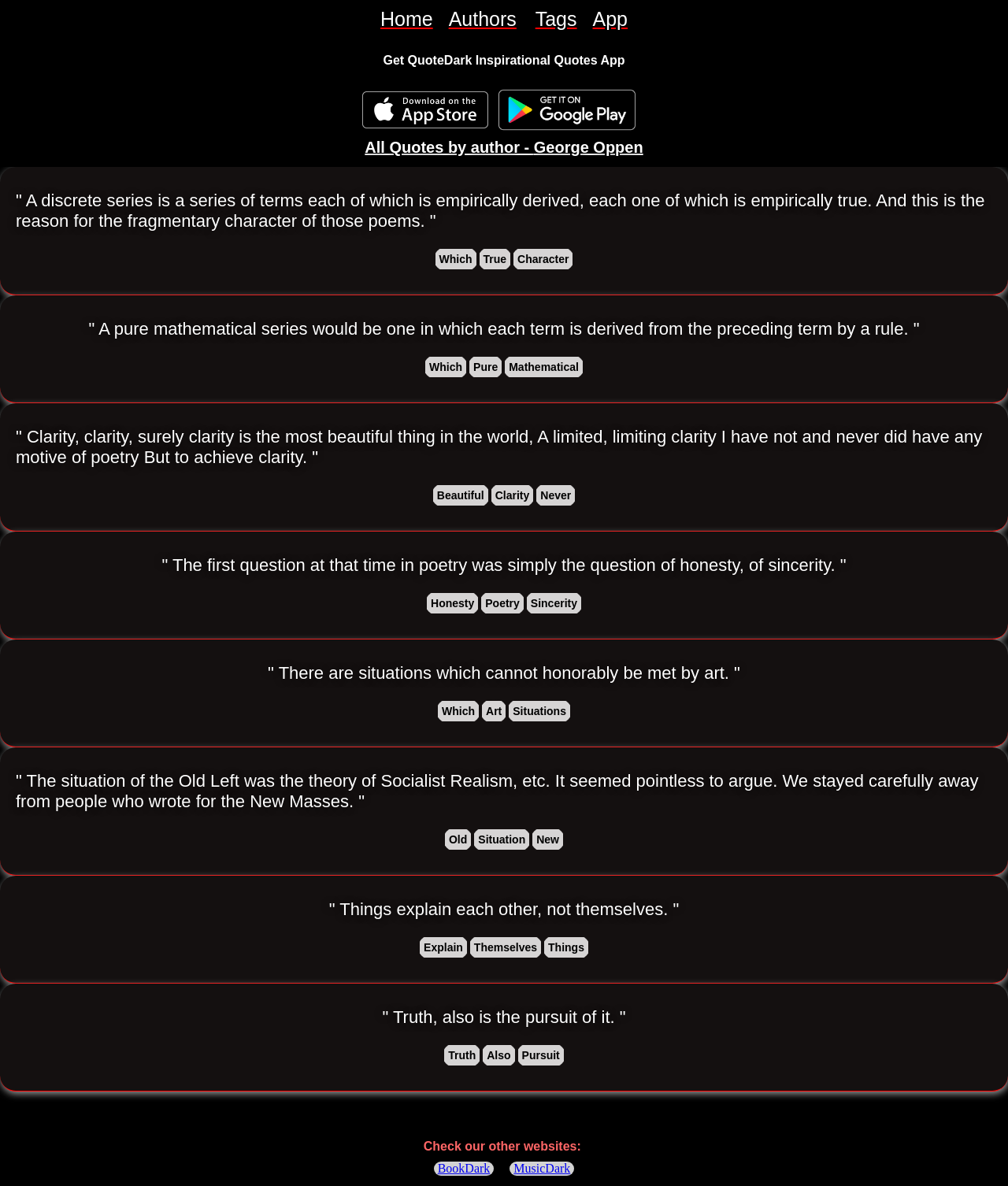Determine the bounding box coordinates for the area that should be clicked to carry out the following instruction: "Search for something".

None